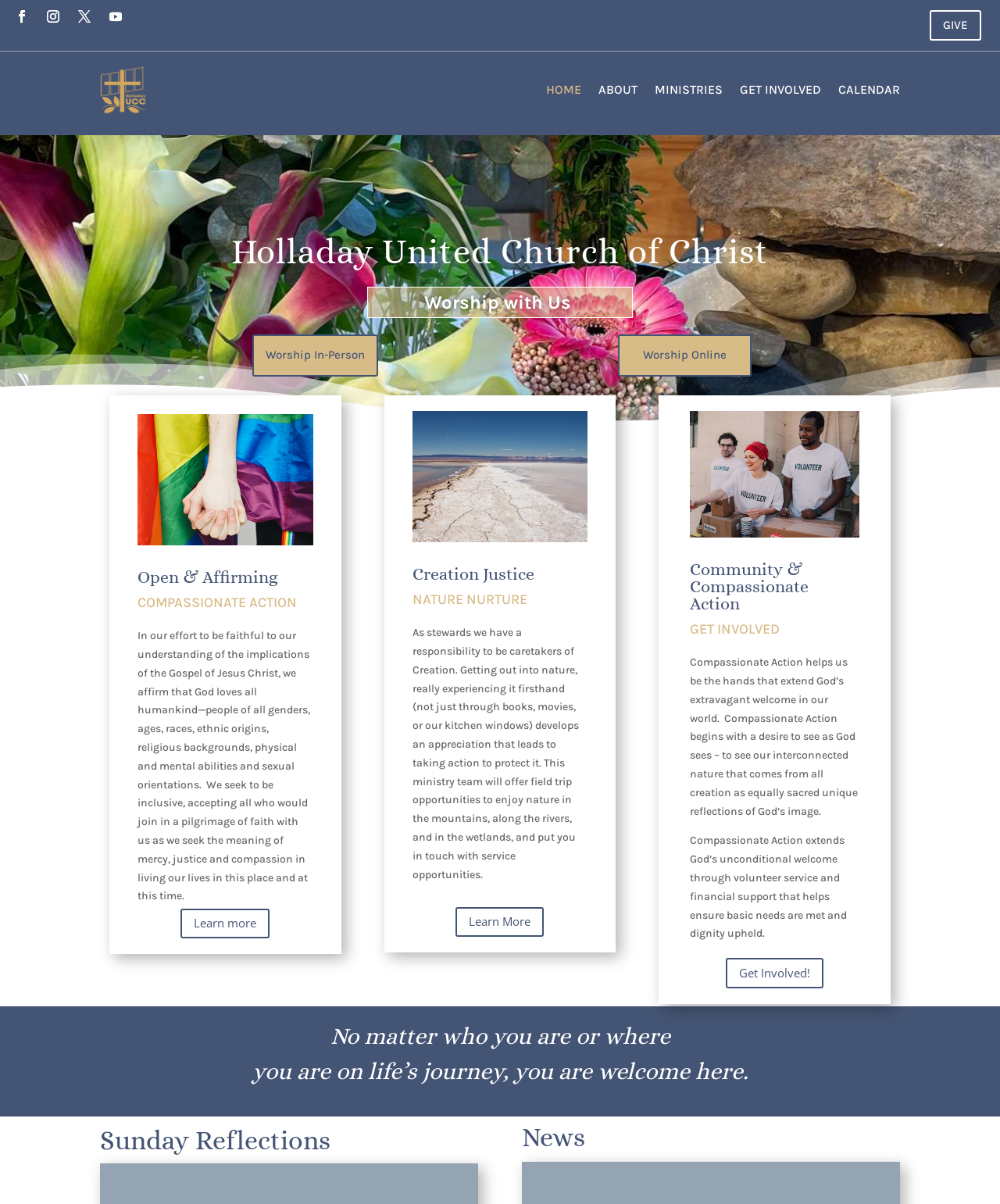Bounding box coordinates are specified in the format (top-left x, top-left y, bottom-right x, bottom-right y). All values are floating point numbers bounded between 0 and 1. Please provide the bounding box coordinate of the region this sentence describes: alt="HUCC logo"

[0.1, 0.055, 0.147, 0.094]